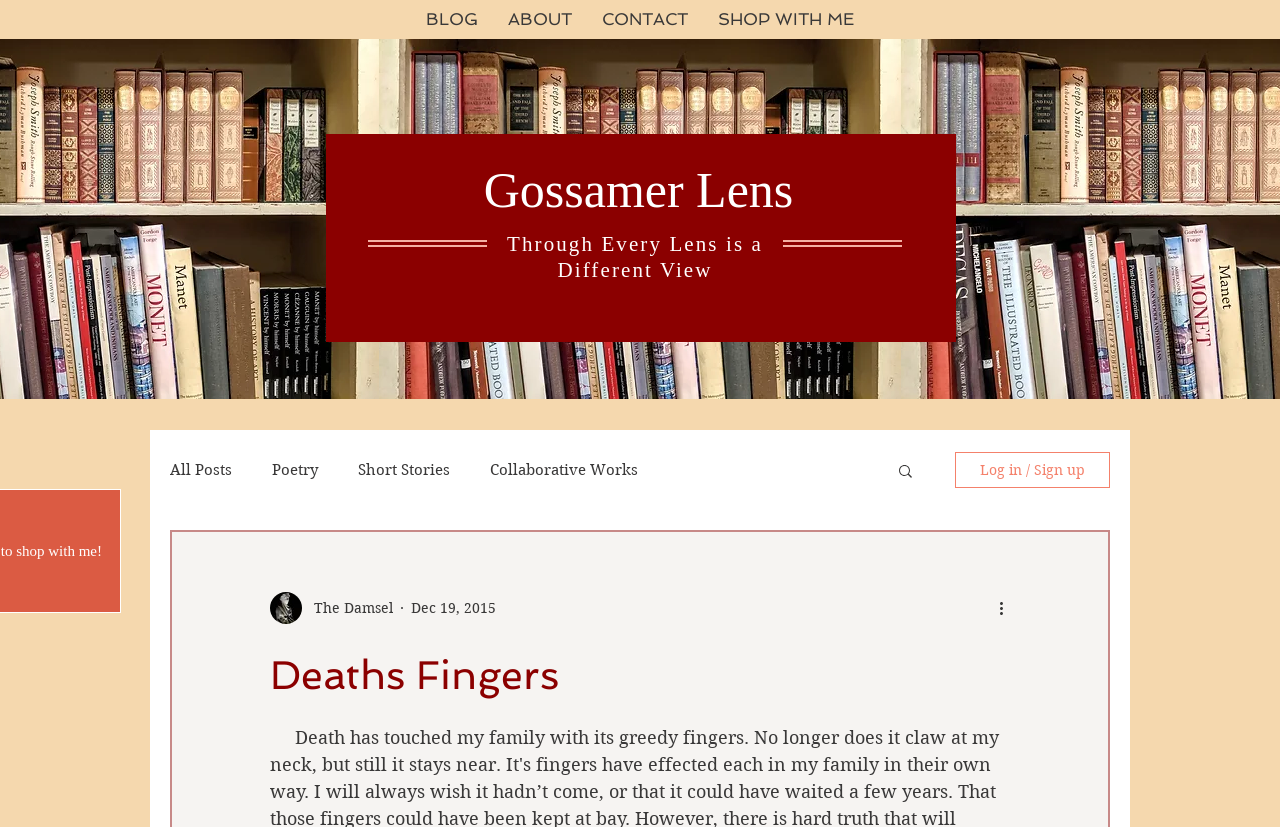Predict the bounding box coordinates of the UI element that matches this description: "Poetry". The coordinates should be in the format [left, top, right, bottom] with each value between 0 and 1.

[0.212, 0.557, 0.248, 0.579]